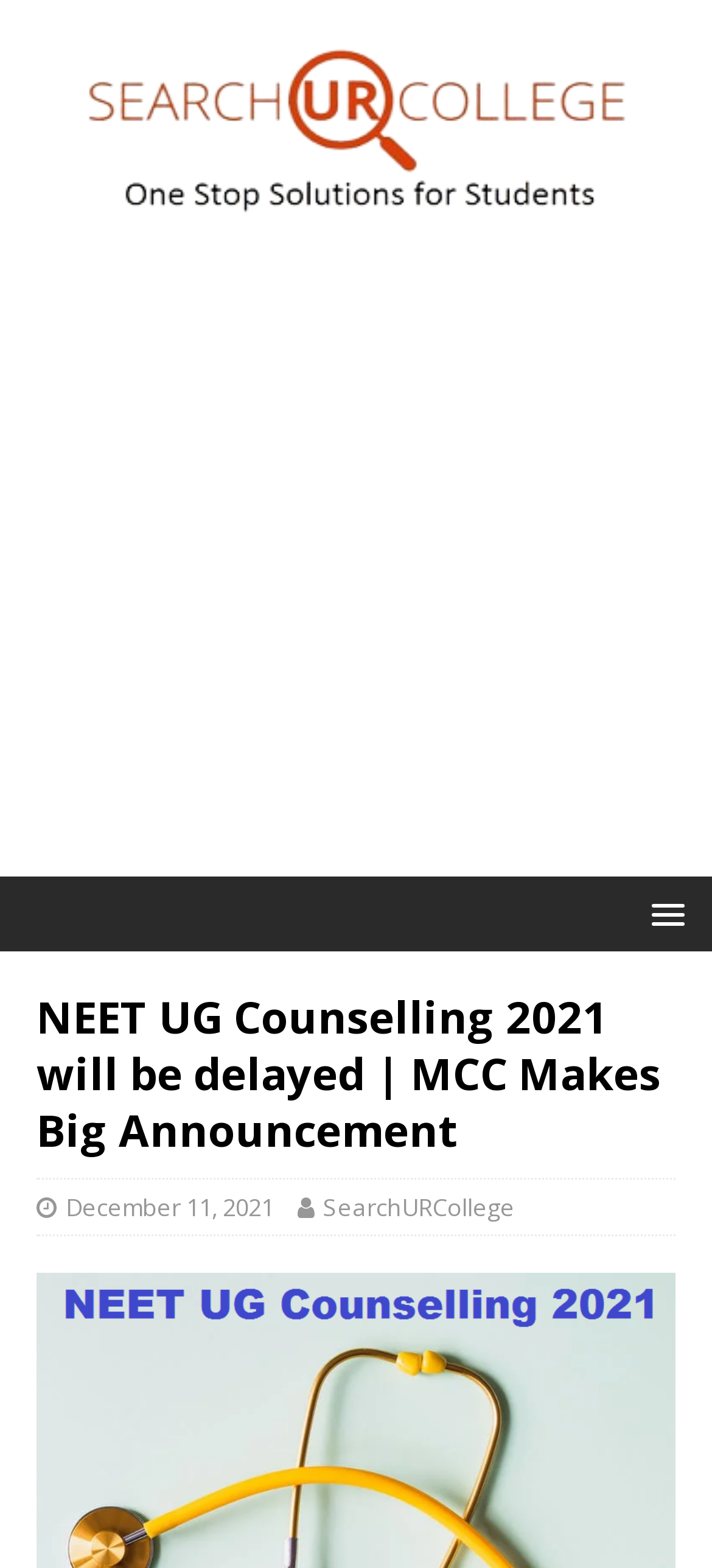Illustrate the webpage's structure and main components comprehensively.

The webpage is about NEET UG Counselling 2021, with a focus on a recent announcement from the Medical Counselling Committee (MCC) regarding medical college admissions. 

At the top of the page, there is a large image spanning almost the entire width, accompanied by a link below it. 

Below the image, there is an advertisement iframe that occupies the full width of the page. 

On the right side of the page, near the top, there is a menu link with a popup. 

The main content of the page is headed by a title, "NEET UG Counselling 2021 will be delayed | MCC Makes Big Announcement", which is followed by two links: one indicating the date "December 11, 2021", and another labeled "SearchURCollege".